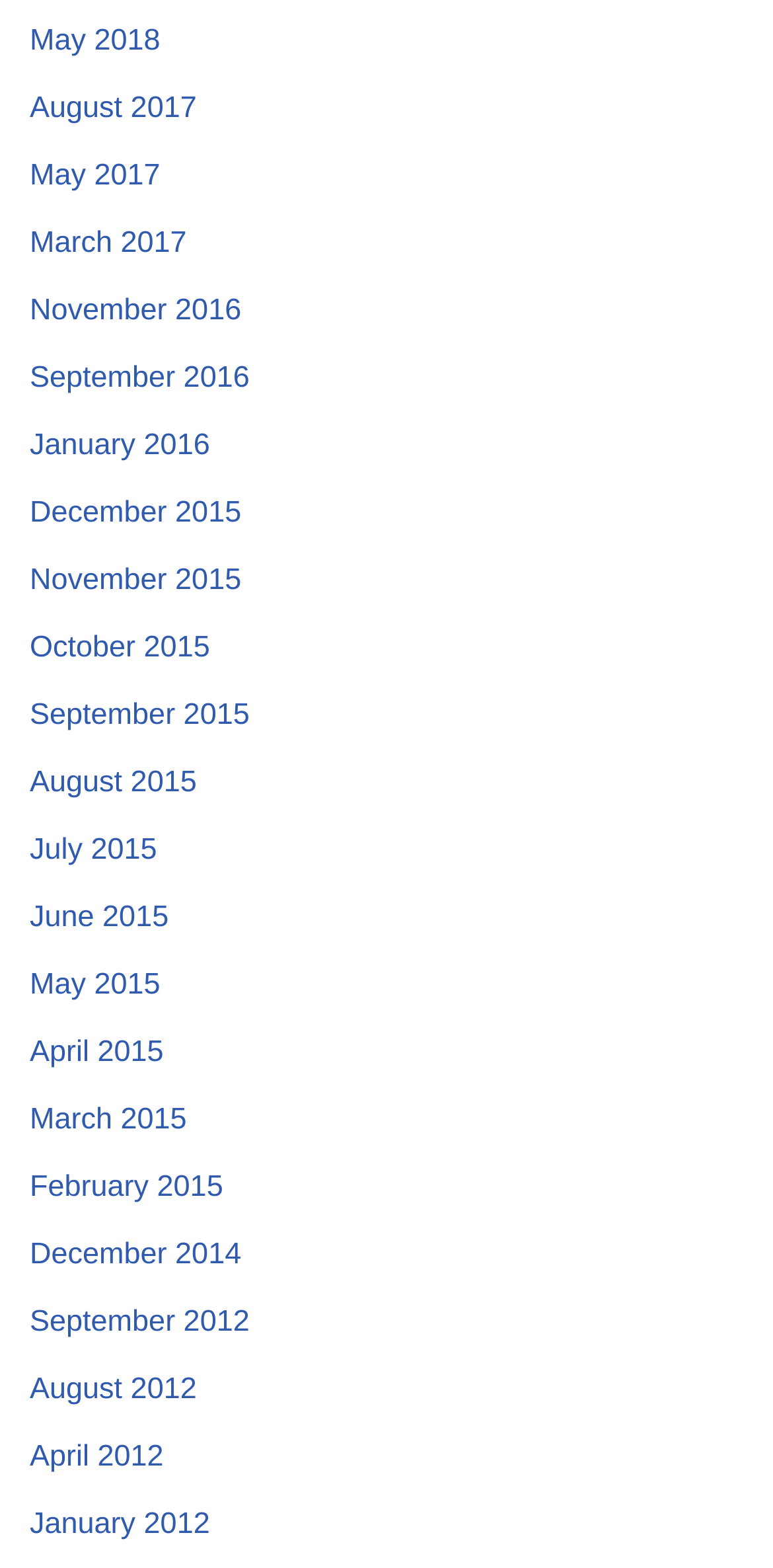What is the most recent month listed?
Using the image, elaborate on the answer with as much detail as possible.

By examining the list of links, I found that the most recent month listed is May 2018, which is located at the top of the list.